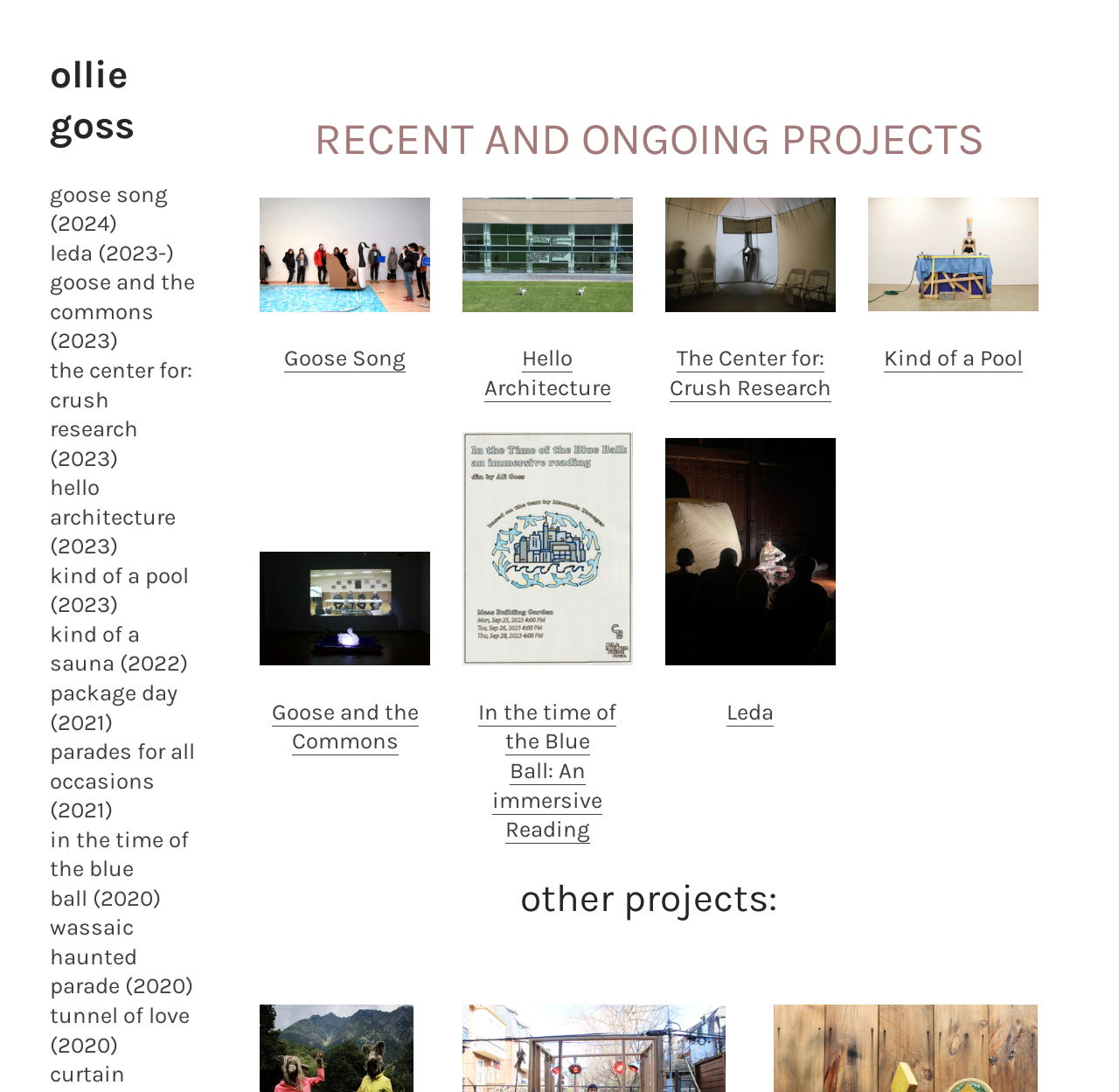Locate the bounding box coordinates of the area to click to fulfill this instruction: "visit ollie goss homepage". The bounding box should be presented as four float numbers between 0 and 1, in the order [left, top, right, bottom].

[0.045, 0.047, 0.12, 0.135]